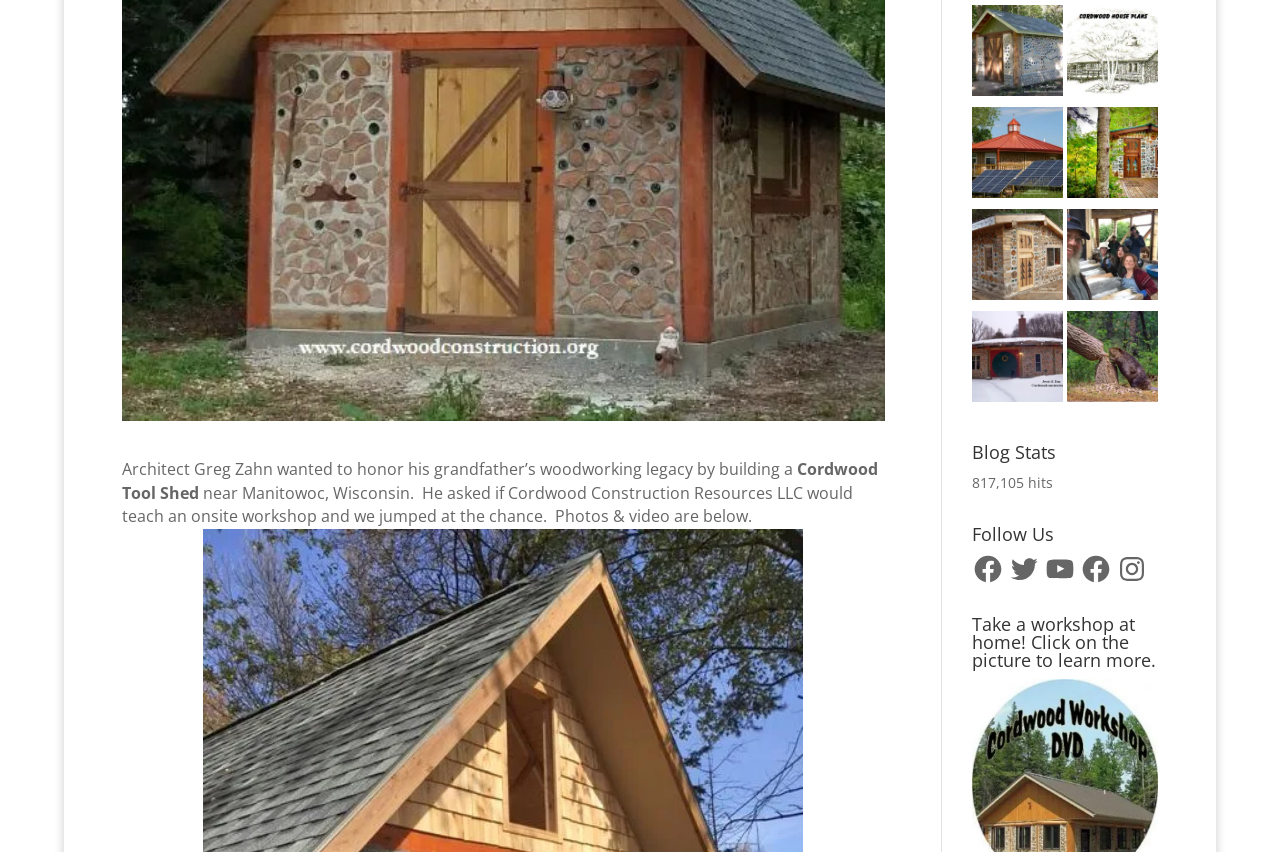Please predict the bounding box coordinates (top-left x, top-left y, bottom-right x, bottom-right y) for the UI element in the screenshot that fits the description: title="Cordwood Tree of Life"

[0.759, 0.006, 0.831, 0.121]